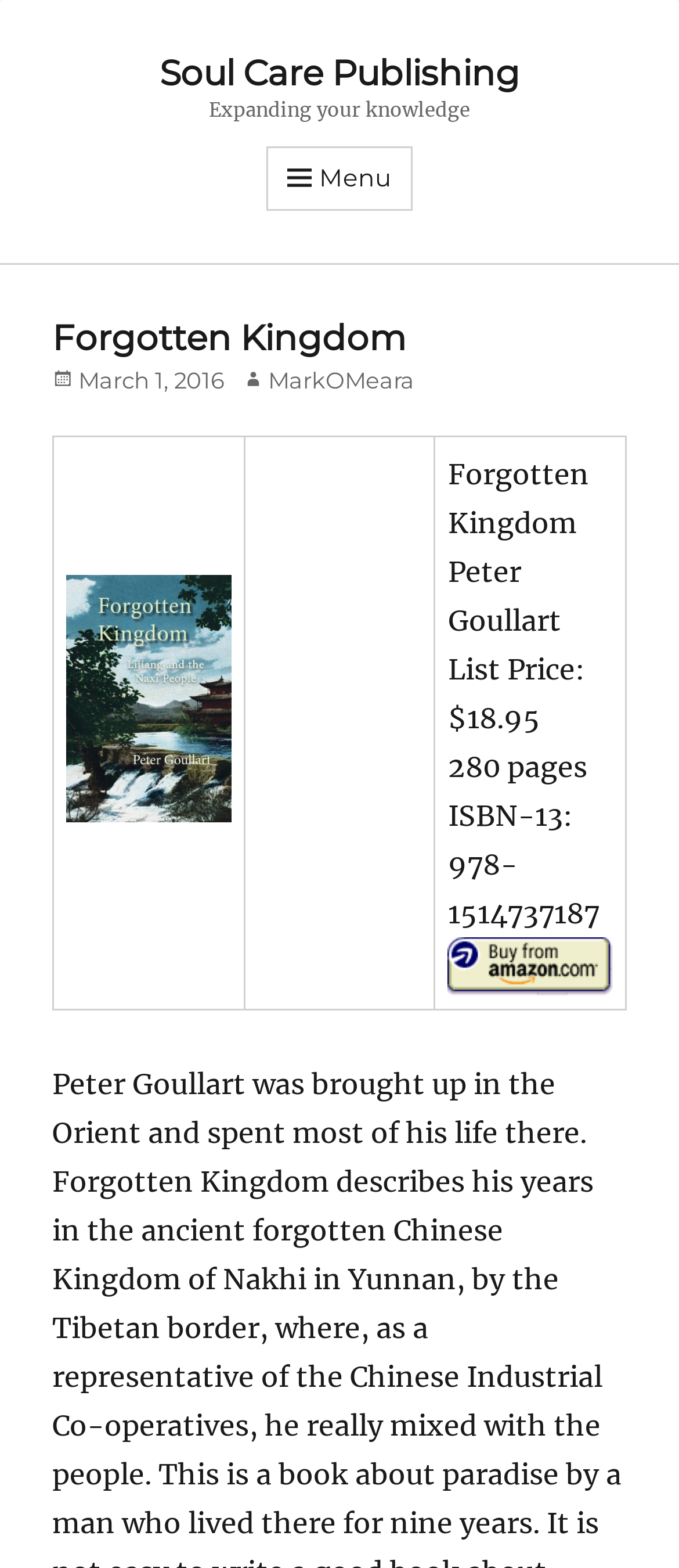Offer a detailed explanation of the webpage layout and contents.

The webpage is about a book titled "Forgotten Kingdom" by Peter Goullart. At the top left, there is a link to "Soul Care Publishing" and a static text "Expanding your knowledge" next to it. On the top right, there is a button with a menu icon. 

When the menu button is expanded, a header section appears, which contains the title "Forgotten Kingdom" in a large font. Below the title, there is a section with the publication date "March 1, 2016" and the author's name "MarkOMeara" as a link. 

Below the header section, there is a table with a single row and three columns. The first column contains a link to the book "Forgotten Kingdom" with a corresponding image. The second column is empty, and the third column contains the book's details, including the list price, number of pages, and ISBN-13 number. The book's details are presented in a concise and organized manner.